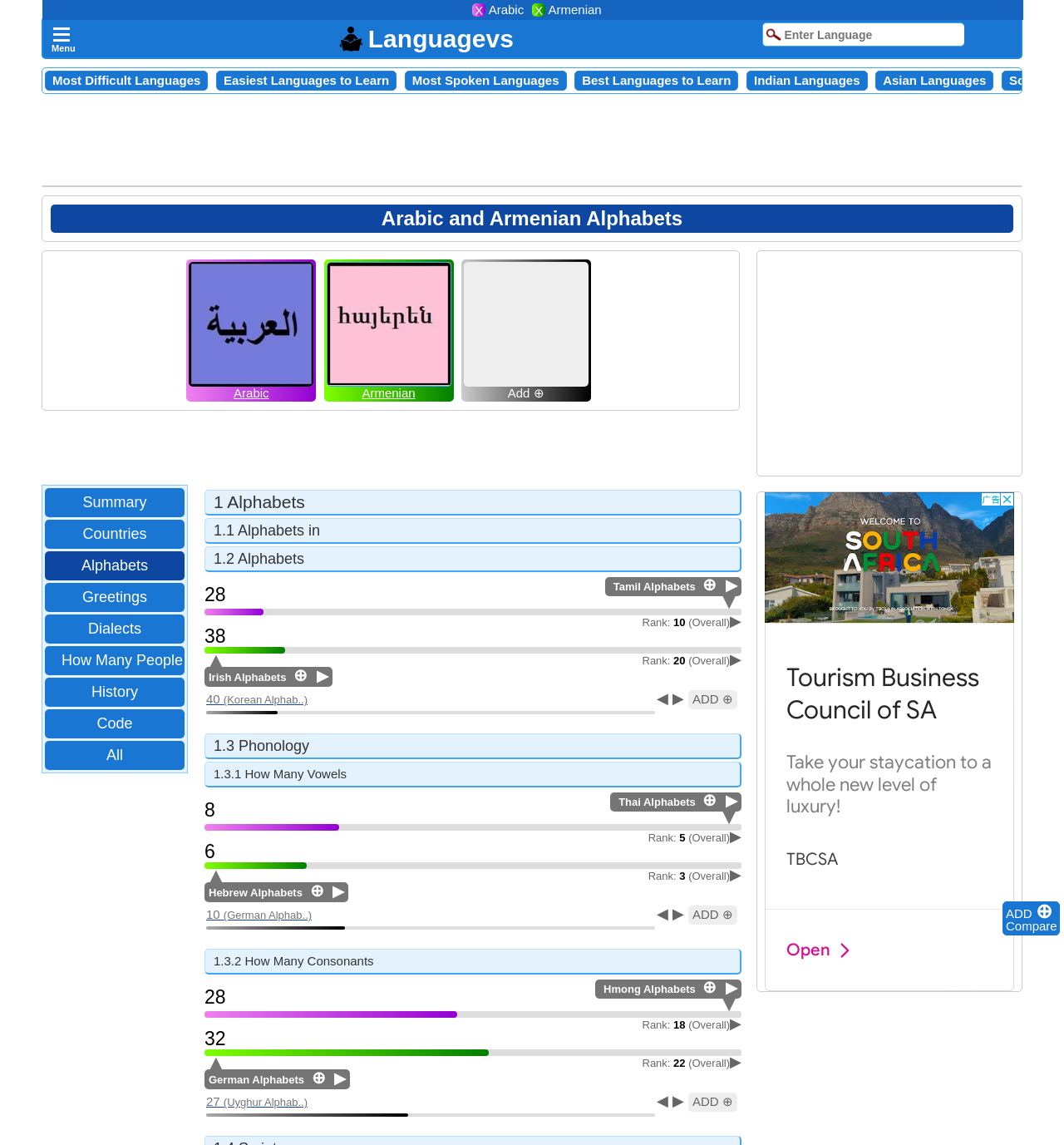What is the rank of Arabic in terms of alphabets?
Answer the question in a detailed and comprehensive manner.

I found the rank of Arabic in terms of alphabets by looking at the section 'Arabic : Alphabets' where it says 'Rank: 28 (Overall)'.